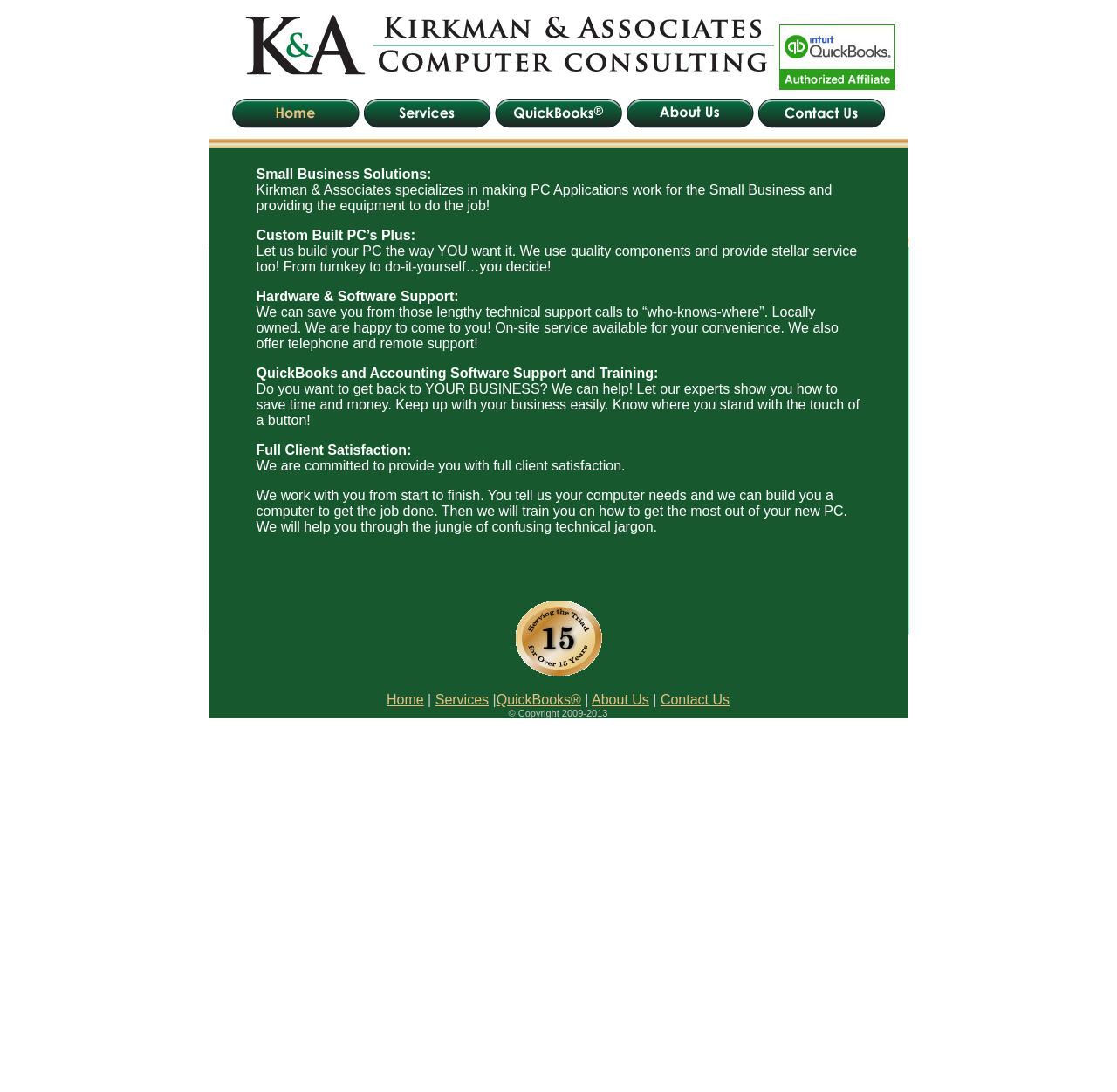Please give the bounding box coordinates of the area that should be clicked to fulfill the following instruction: "search the website". The coordinates should be in the format of four float numbers from 0 to 1, i.e., [left, top, right, bottom].

None